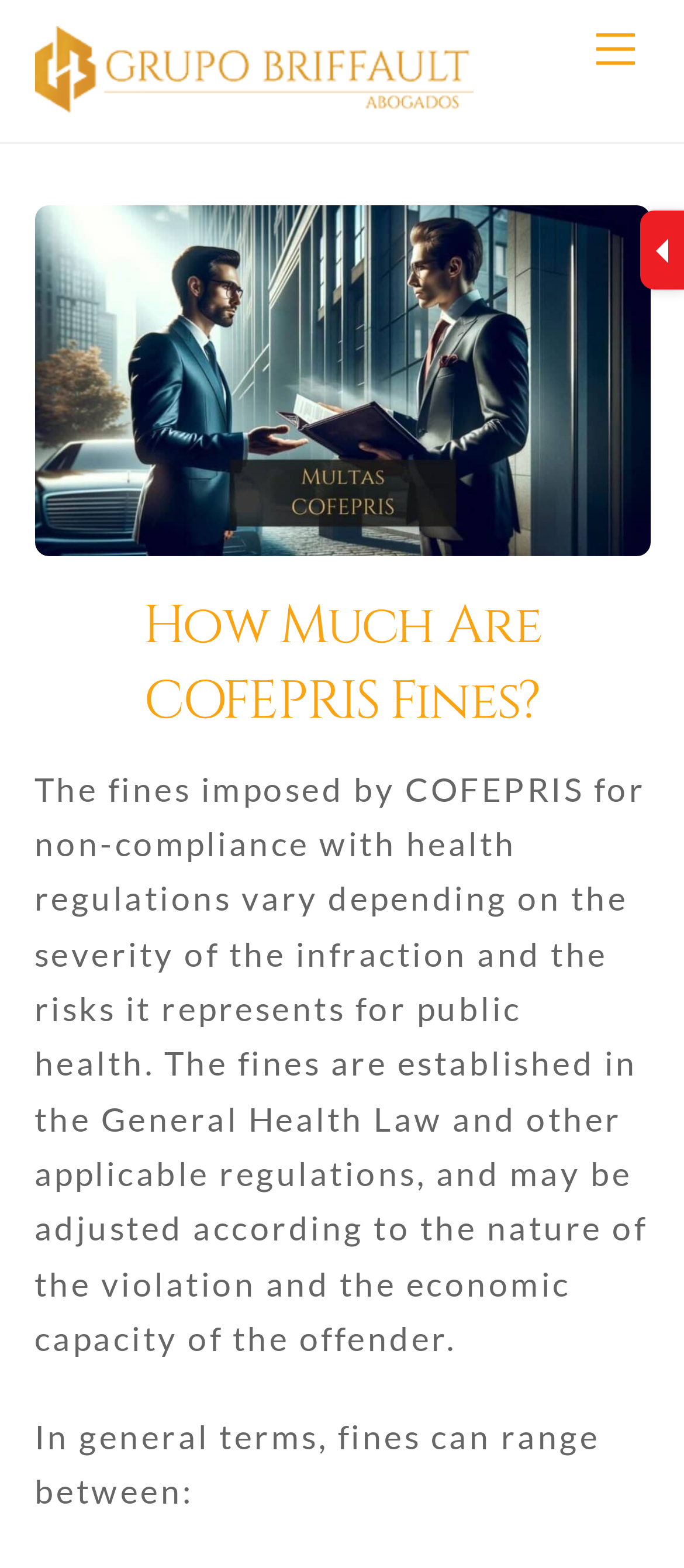What is the function of the 'Back To Top' button?
Please give a well-detailed answer to the question.

I found the answer by looking at the StaticText element with the text 'Back To Top', which suggests that it is a button that allows the user to go back to the top of the webpage.